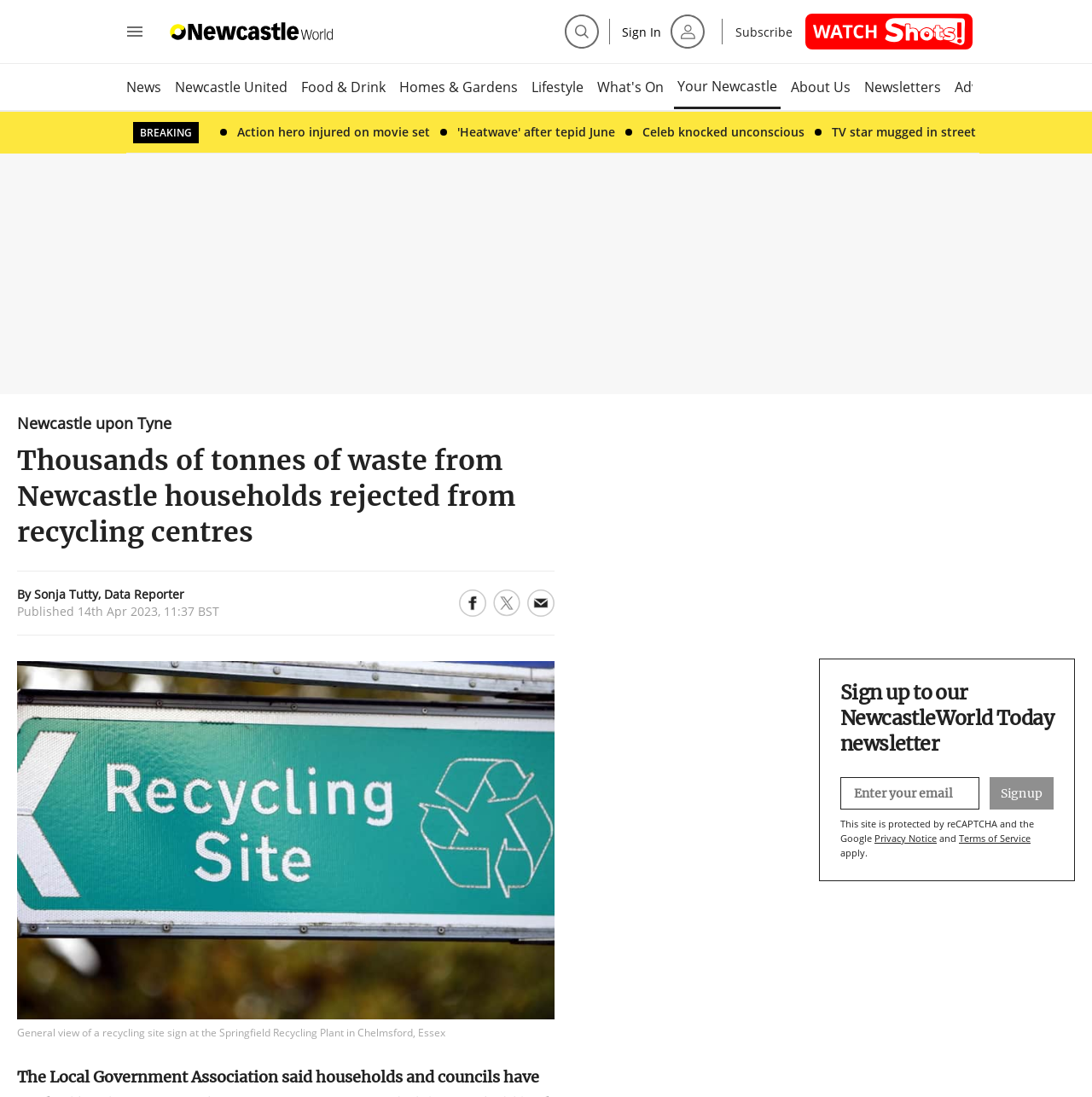Please identify the bounding box coordinates of the clickable area that will allow you to execute the instruction: "Share to Facebook".

[0.803, 0.016, 0.828, 0.041]